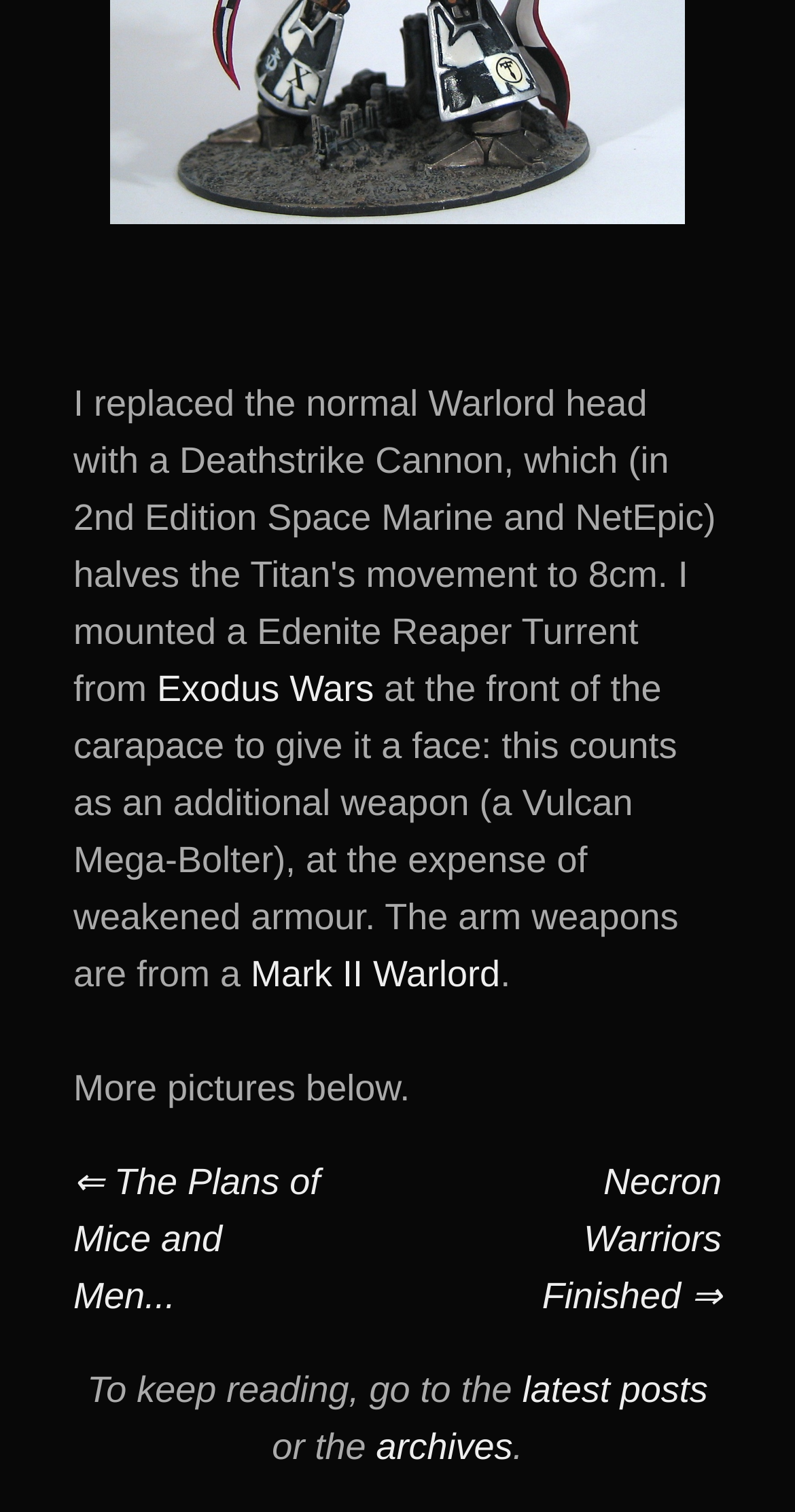Respond with a single word or phrase to the following question: How can you access older posts?

Through archives